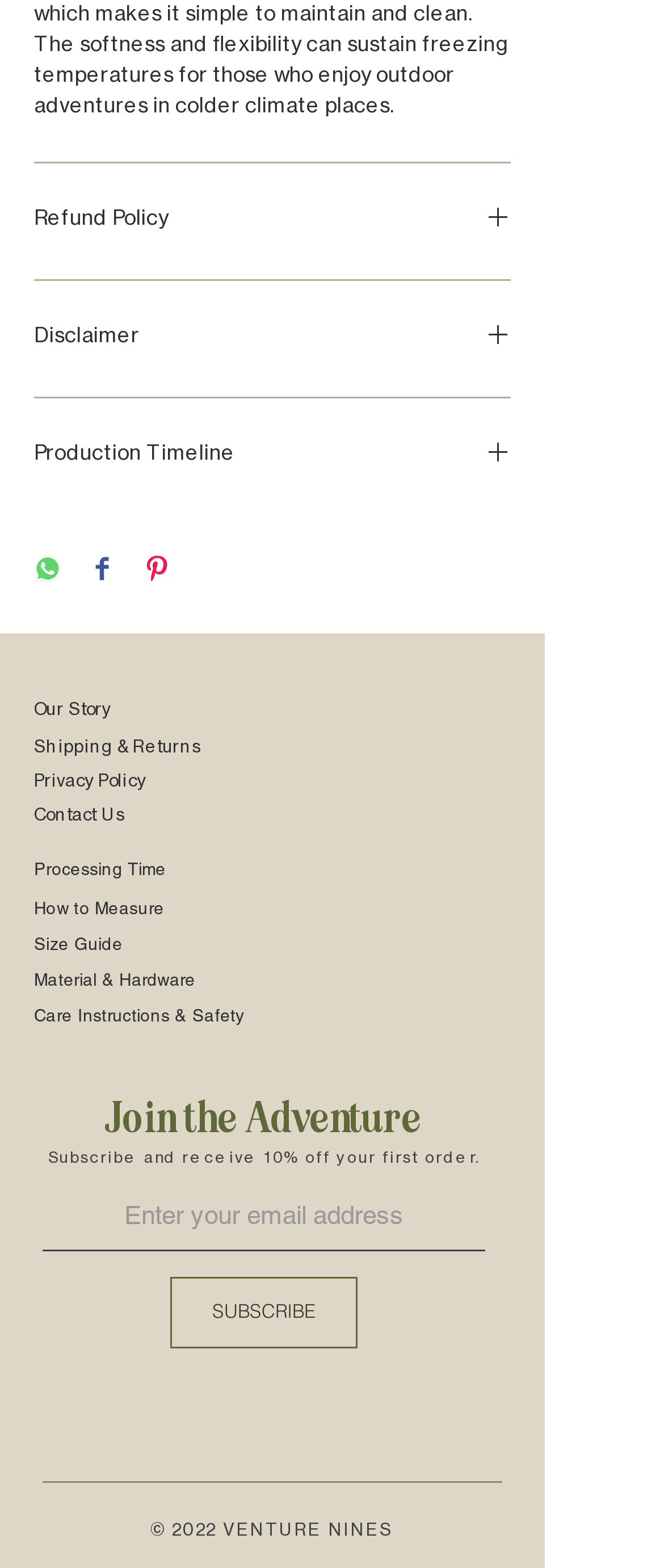What is the discount offered for subscribing to the newsletter?
Examine the image and give a concise answer in one word or a short phrase.

10% off